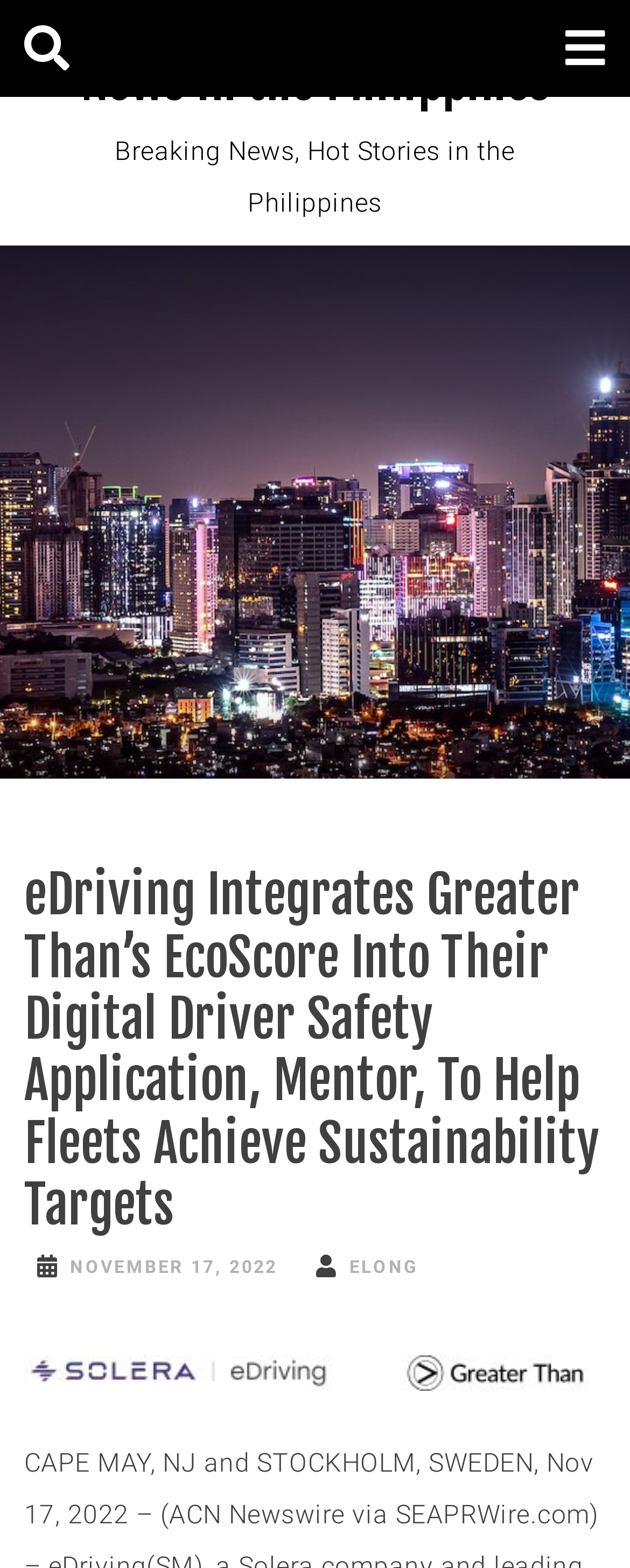Give a short answer using one word or phrase for the question:
What is the purpose of the button with the '' icon?

Unknown